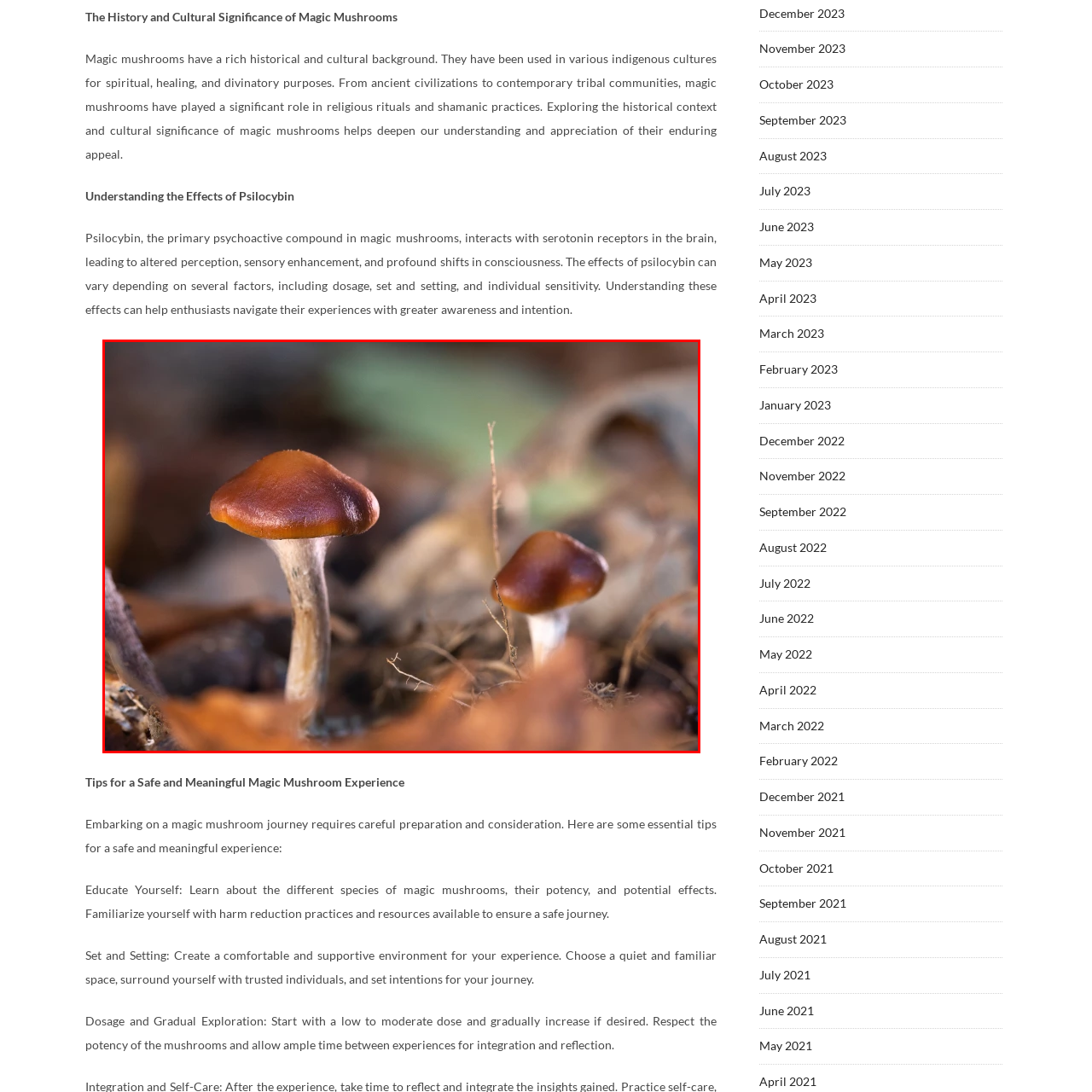Describe the features and objects visible in the red-framed section of the image in detail.

This image showcases two magic mushrooms, characterized by their distinctive brownish caps and slender stems, set against a background of nature's foliage and fallen leaves. These fungi, scientifically known for containing psilocybin, have been historically significant in various indigenous cultures, used for spiritual and healing purposes. The composition highlights the intricate details of the mushrooms, capturing their texture and color variations in a natural setting. This visual representation reflects the enduring cultural legacy of magic mushrooms, inviting viewers to appreciate their role in traditional rituals and contemporary discussions about their psychoactive effects and potential therapeutic benefits.